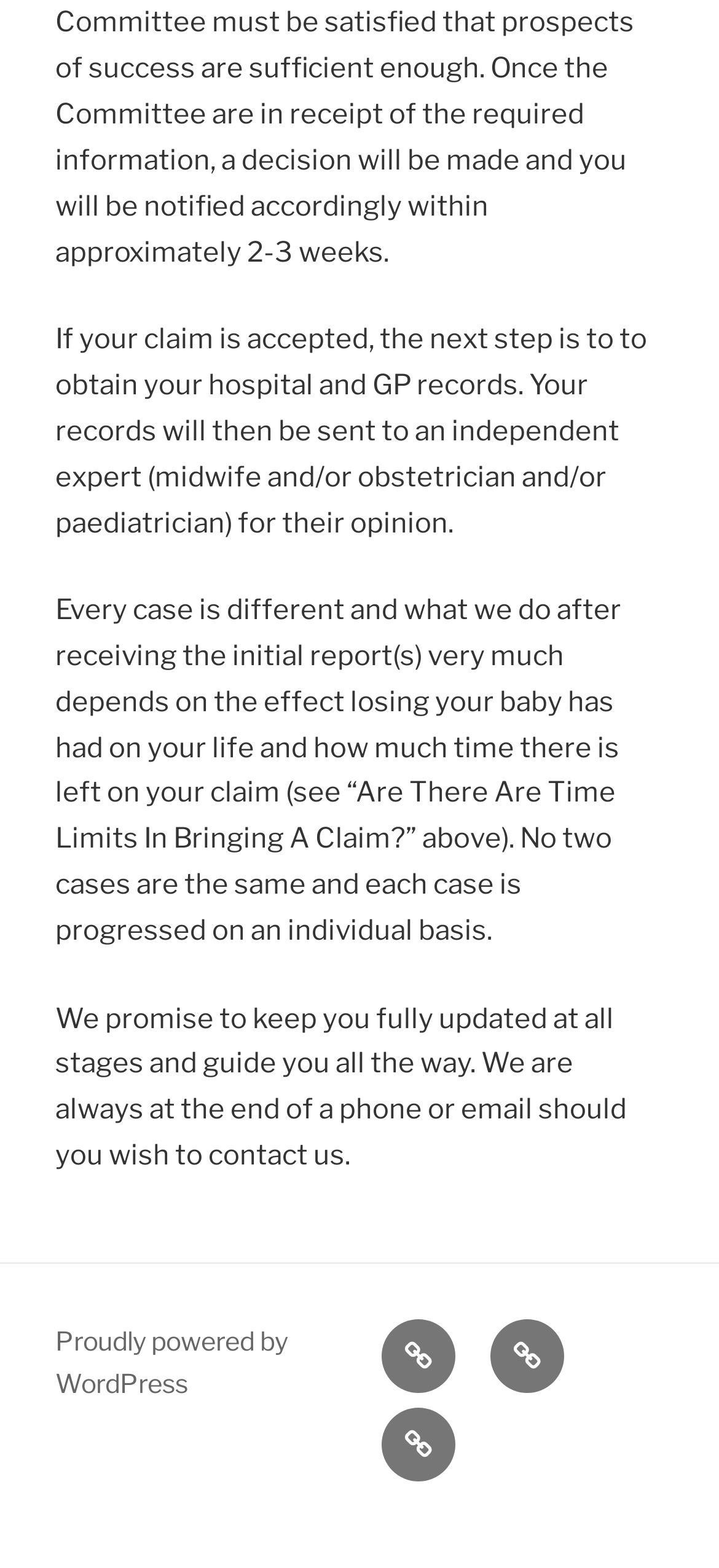Predict the bounding box coordinates for the UI element described as: "Proudly powered by WordPress". The coordinates should be four float numbers between 0 and 1, presented as [left, top, right, bottom].

[0.077, 0.845, 0.4, 0.892]